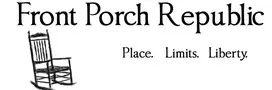Give a one-word or one-phrase response to the question:
What is symbolized by the simple sketch of a rocking chair?

A relaxed and contemplative approach